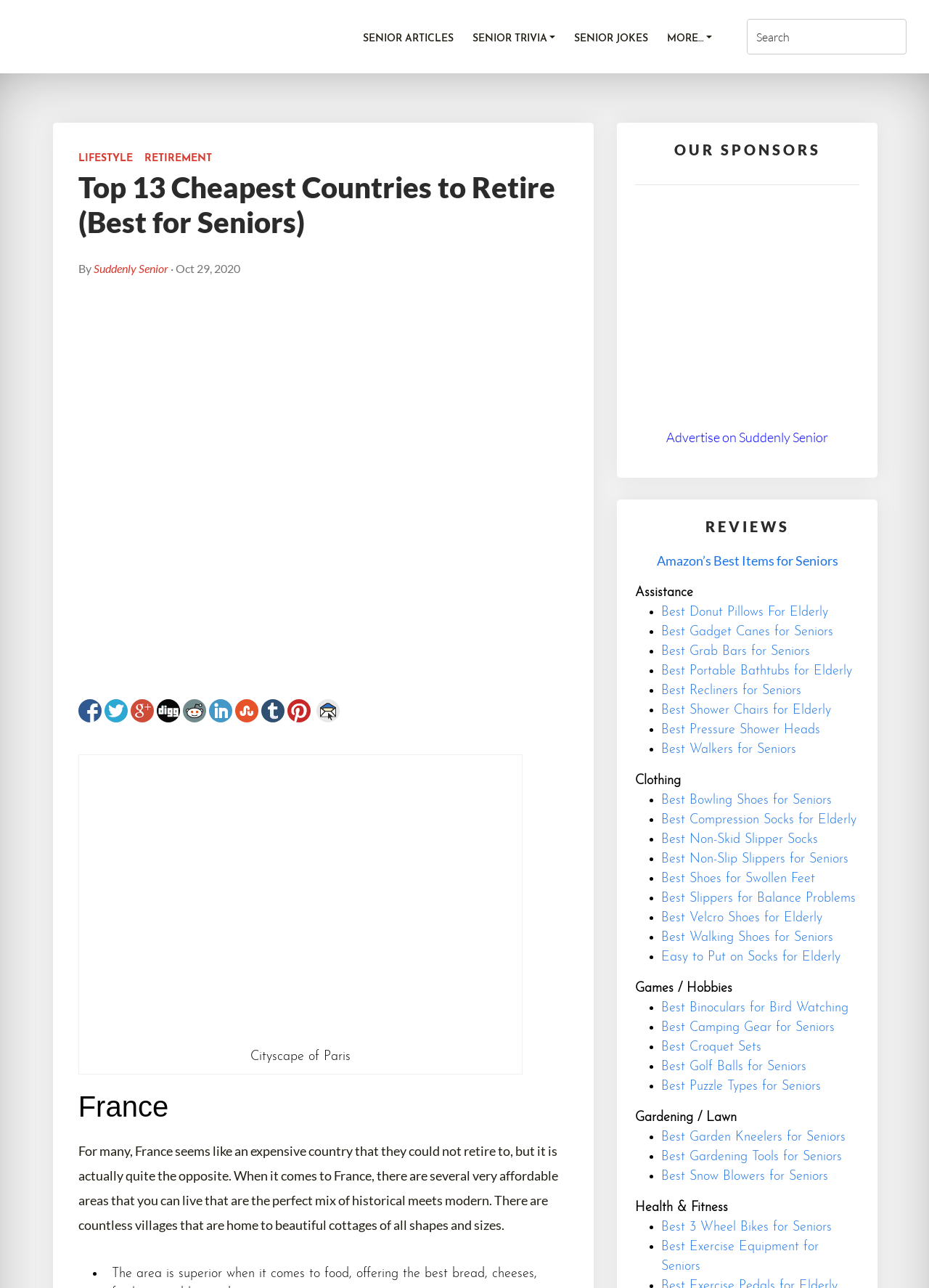Can you look at the image and give a comprehensive answer to the question:
What is the purpose of the 'Search' button?

The 'Search' button is located next to a textbox with a placeholder 'Search', which implies that the purpose of the button is to search the website for relevant content.